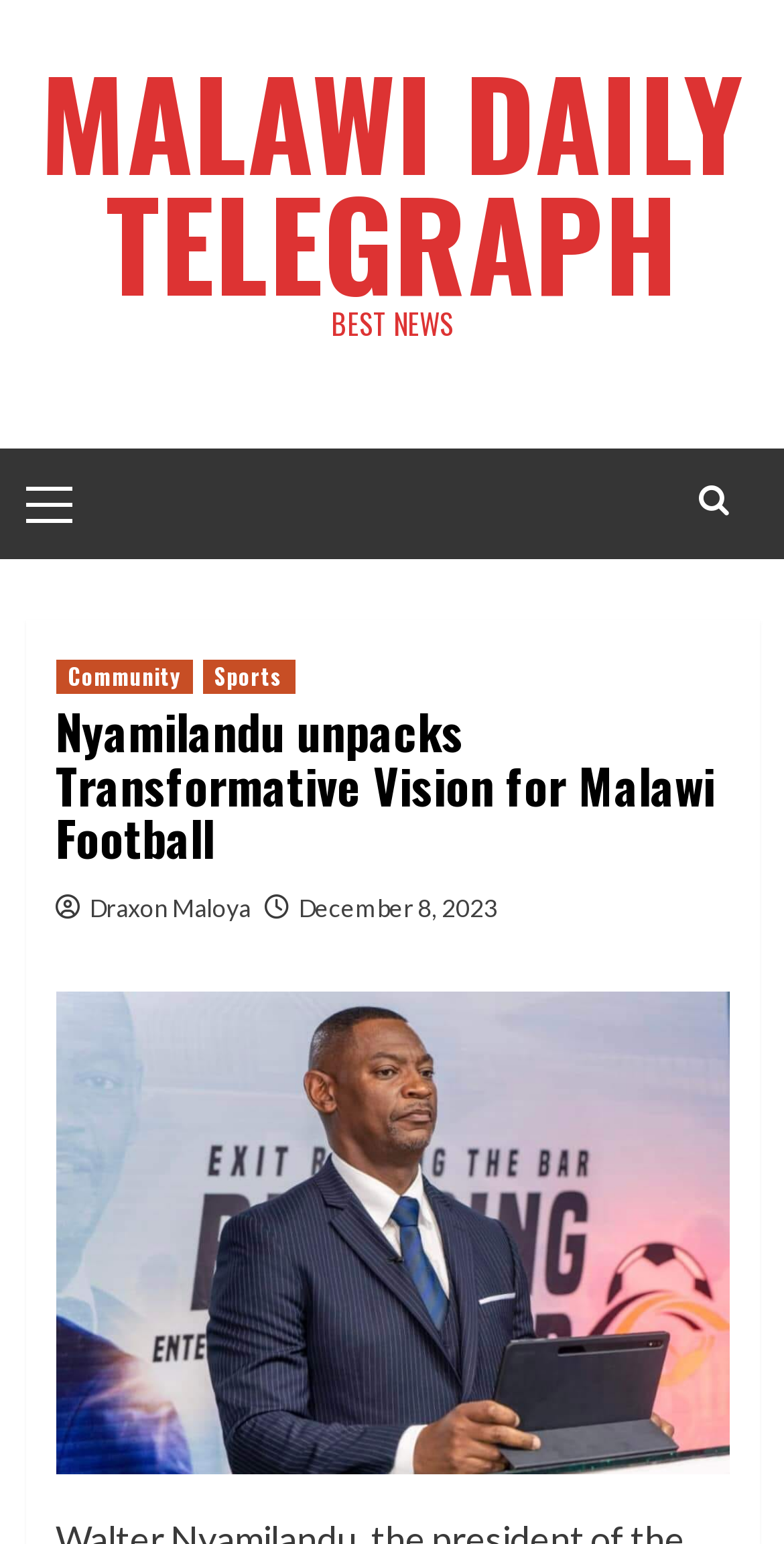Generate an in-depth caption that captures all aspects of the webpage.

The webpage is about an article titled "Nyamilandu unpacks Transformative Vision for Malawi Football" from the Malawi Daily Telegraph. At the top of the page, there is a link to the publication's name, "MALAWI DAILY TELEGRAPH", which is positioned almost at the center of the top section. Below it, there is a text "BEST NEWS" located slightly to the right of the center.

To the left of the top section, there is a menu labeled "Primary Menu". On the opposite side, there is a search icon, represented by a magnifying glass symbol. When clicked, it expands to reveal a header section with links to different categories, including "Community" and "Sports". 

Below the header section, the main article title "Nyamilandu unpacks Transformative Vision for Malawi Football" is displayed prominently. The article is attributed to "Draxon Maloya" and dated "December 8, 2023", with both pieces of information placed below the title. 

The article content is accompanied by a figure, which takes up a significant portion of the page, spanning from the top to the bottom of the article section.